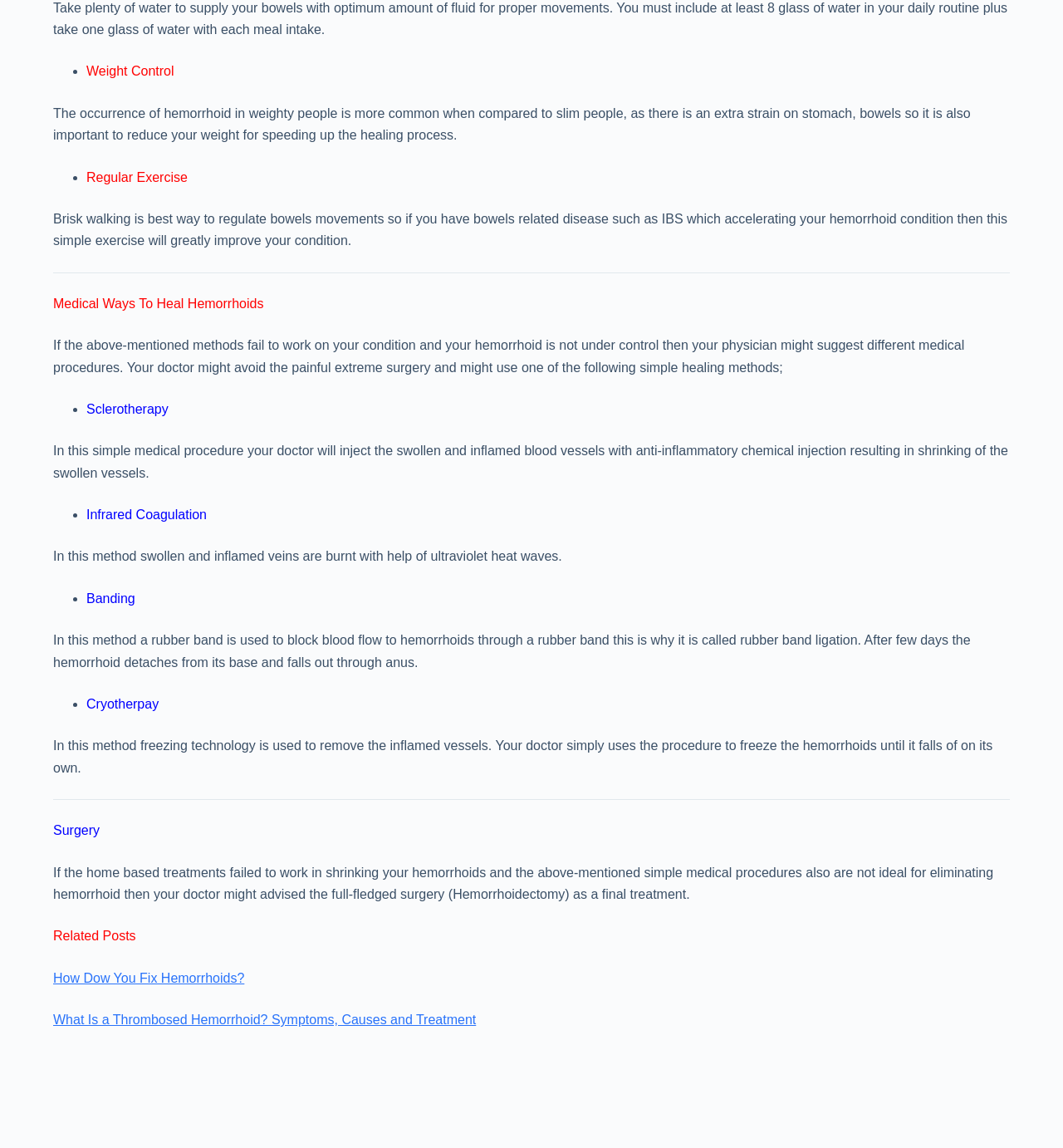Locate the bounding box of the UI element described in the following text: "How Dow You Fix Hemorrhoids?".

[0.05, 0.846, 0.23, 0.858]